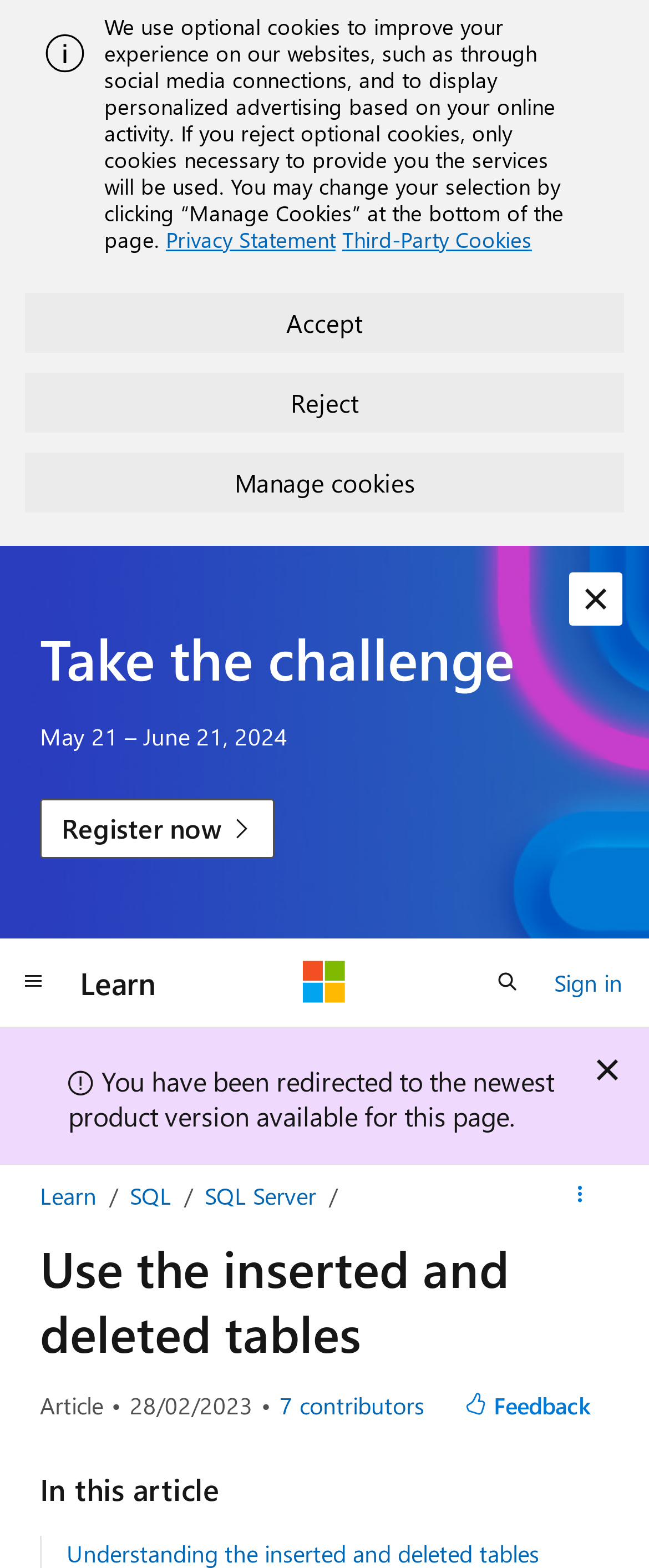Please provide the bounding box coordinates for the element that needs to be clicked to perform the following instruction: "Give feedback". The coordinates should be given as four float numbers between 0 and 1, i.e., [left, top, right, bottom].

[0.688, 0.879, 0.938, 0.913]